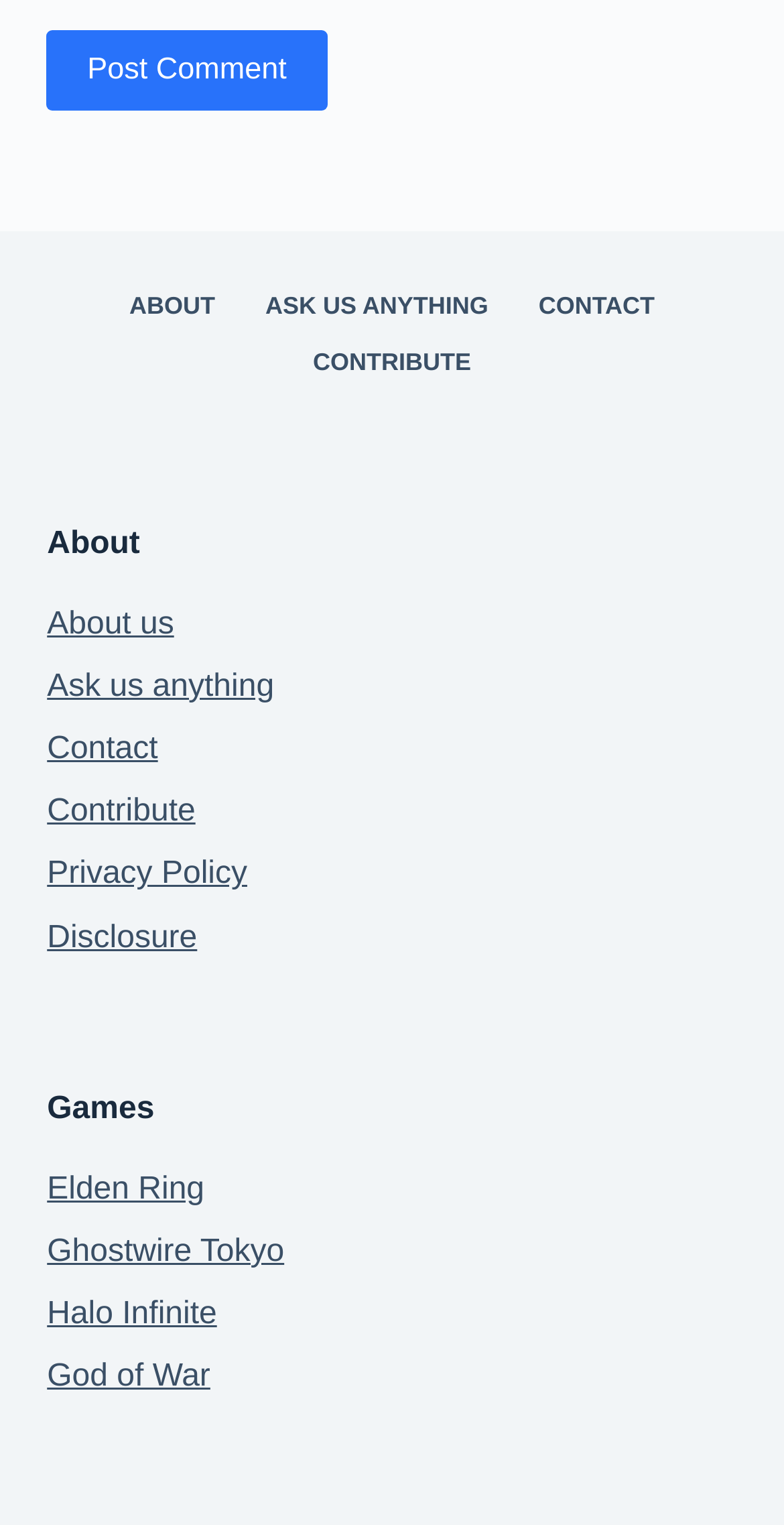How many links are there in the 'About' section?
Based on the screenshot, provide a one-word or short-phrase response.

5